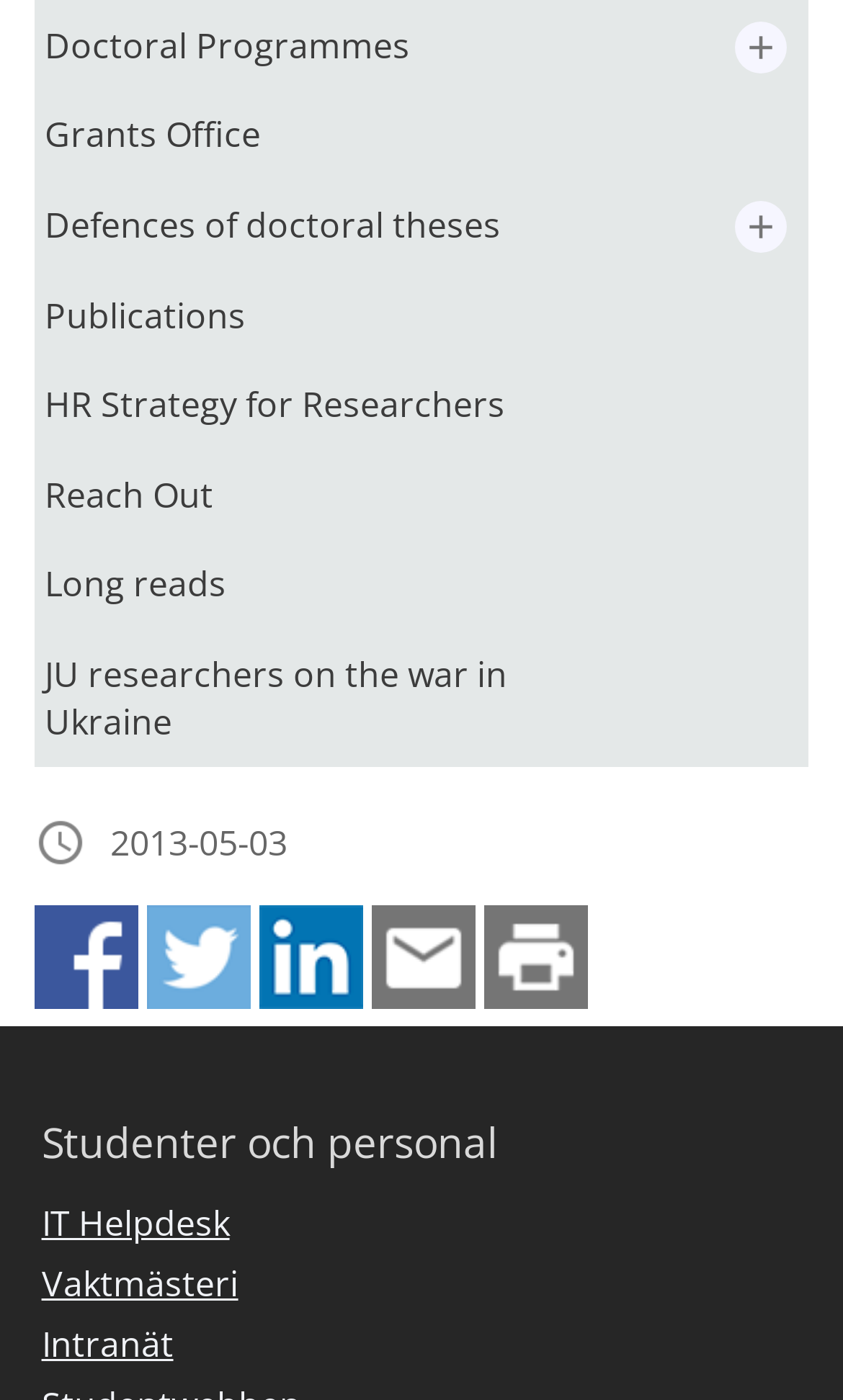How many social media sharing options are available?
Please ensure your answer is as detailed and informative as possible.

I counted the number of social media sharing options by looking at the links and images with text 'Share this page on ...' and found that there are four options: Facebook, Twitter, LinkedIn, and mail.